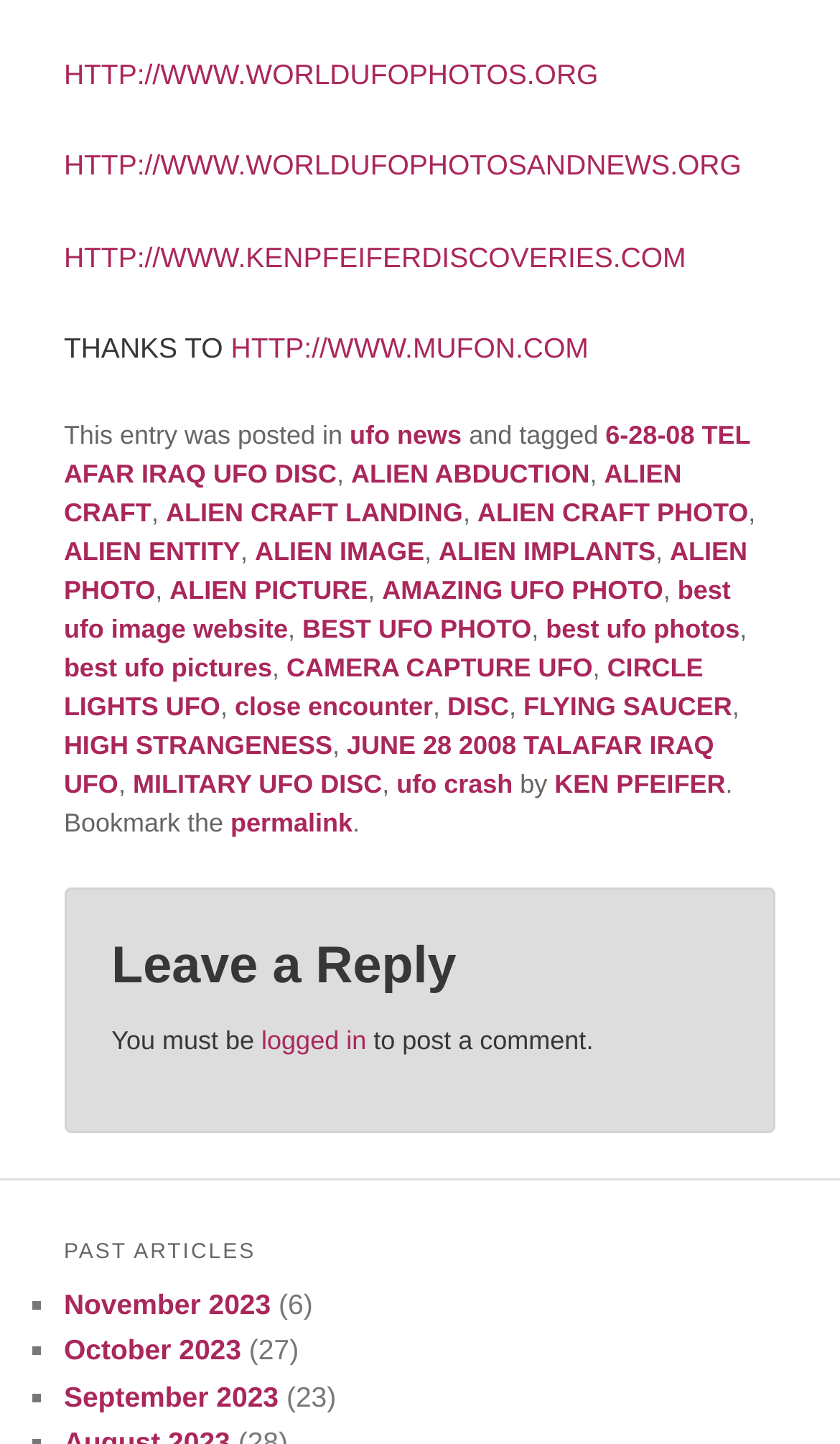Provide a thorough and detailed response to the question by examining the image: 
How many months are listed in the 'PAST ARTICLES' section?

In the 'PAST ARTICLES' section, I can see three months listed: November 2023, October 2023, and September 2023. Therefore, the answer is 3.